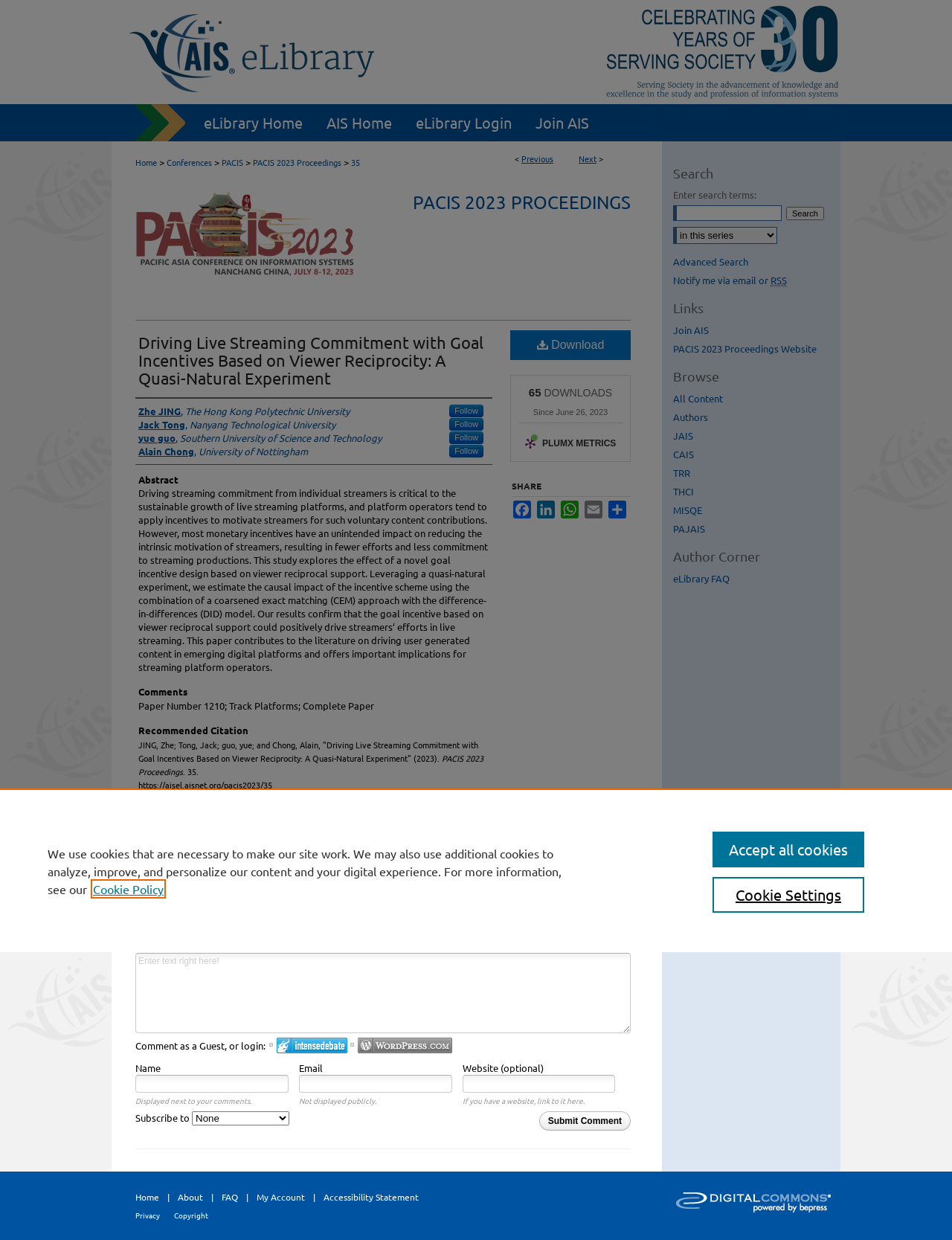Respond to the following question with a brief word or phrase:
What is the title of the paper?

Driving Live Streaming Commitment with Goal Incentives Based on Viewer Reciprocity: A Quasi-Natural Experiment